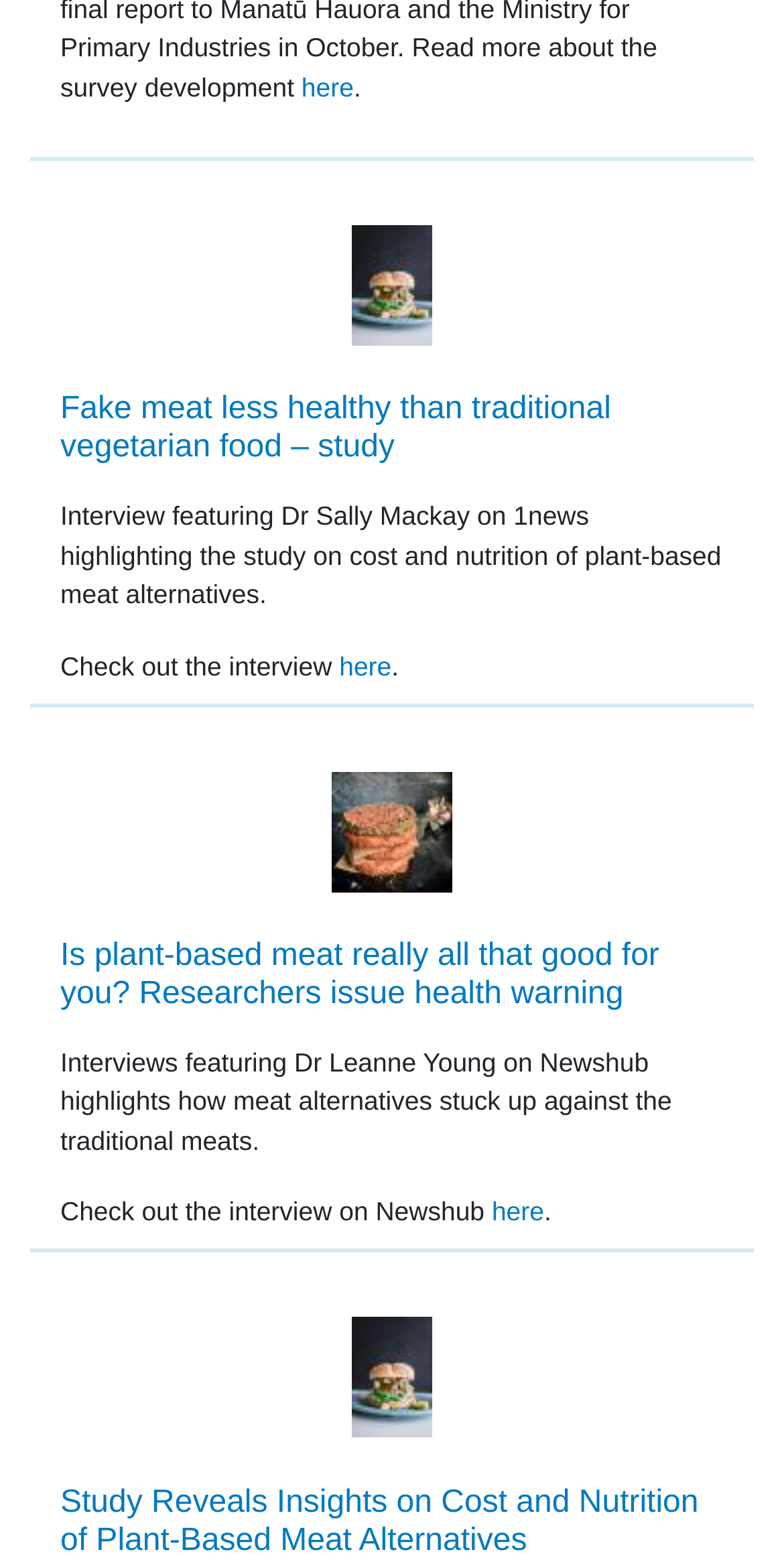For the following element description, predict the bounding box coordinates in the format (top-left x, top-left y, bottom-right x, bottom-right y). All values should be floating point numbers between 0 and 1. Description: here

[0.433, 0.417, 0.499, 0.437]